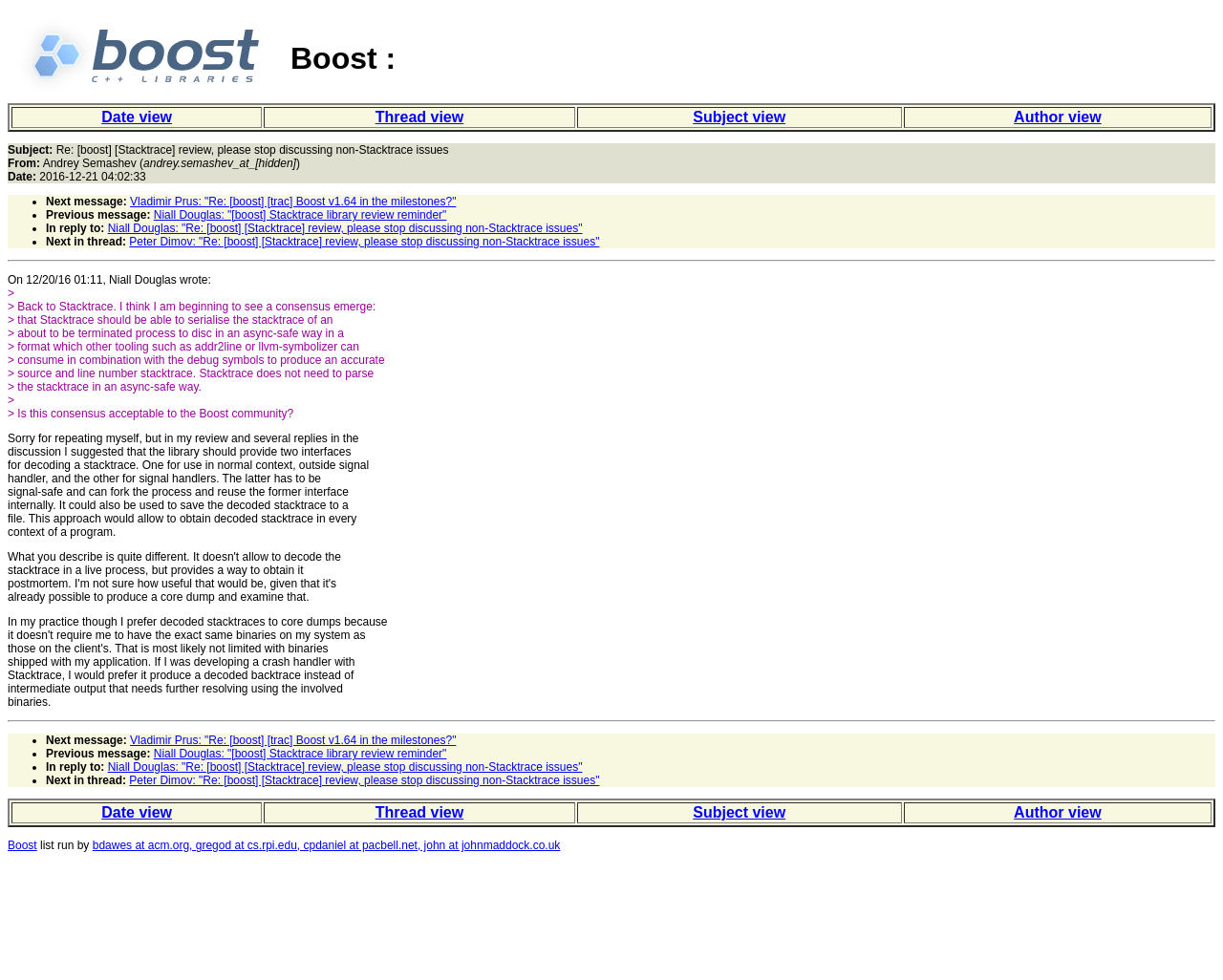Specify the bounding box coordinates of the element's region that should be clicked to achieve the following instruction: "Explore the 'PLANGEA: Strategic Land Use Planning' project". The bounding box coordinates consist of four float numbers between 0 and 1, in the format [left, top, right, bottom].

None